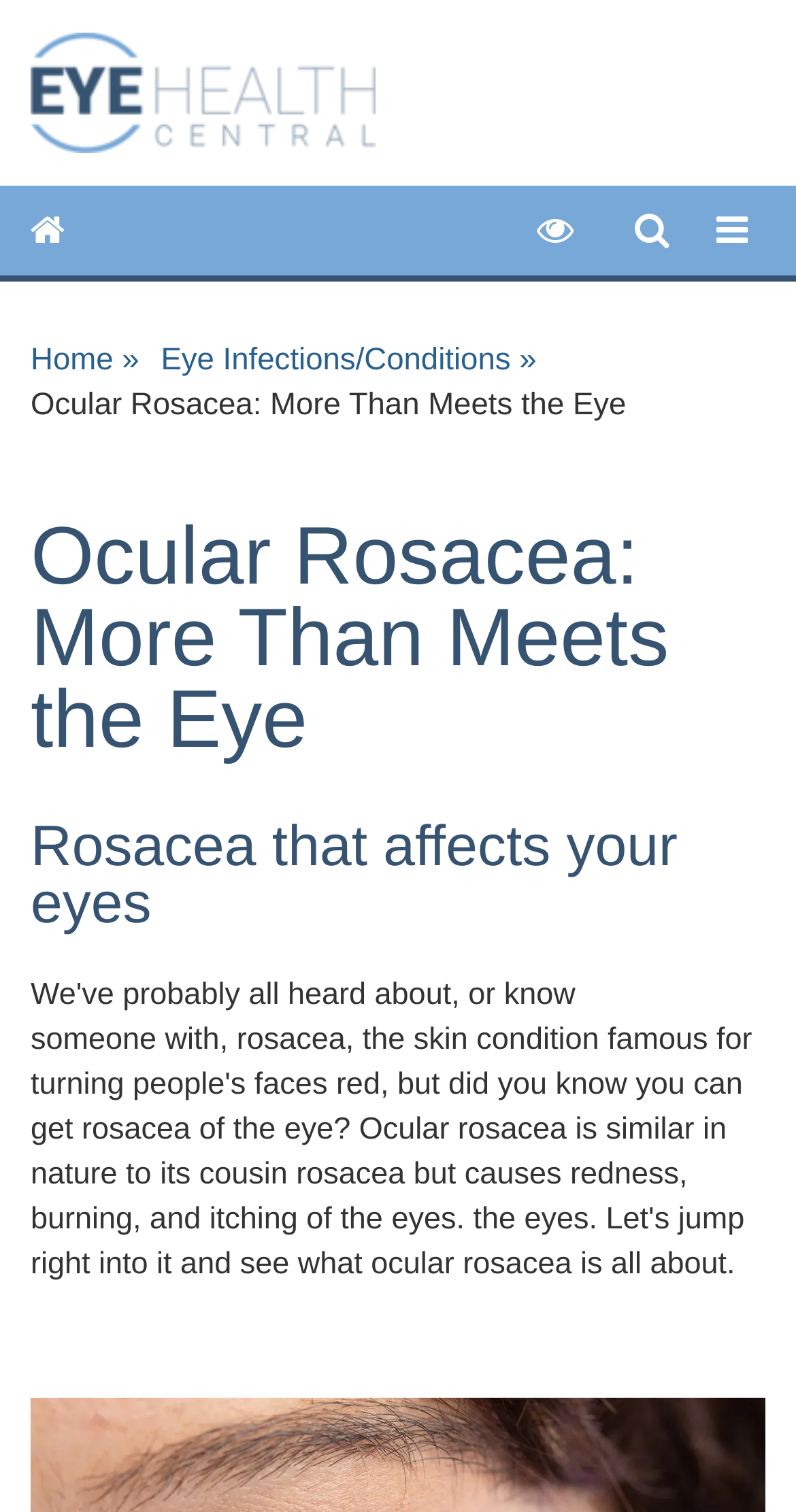Please locate and retrieve the main header text of the webpage.

Ocular Rosacea: More Than Meets the Eye